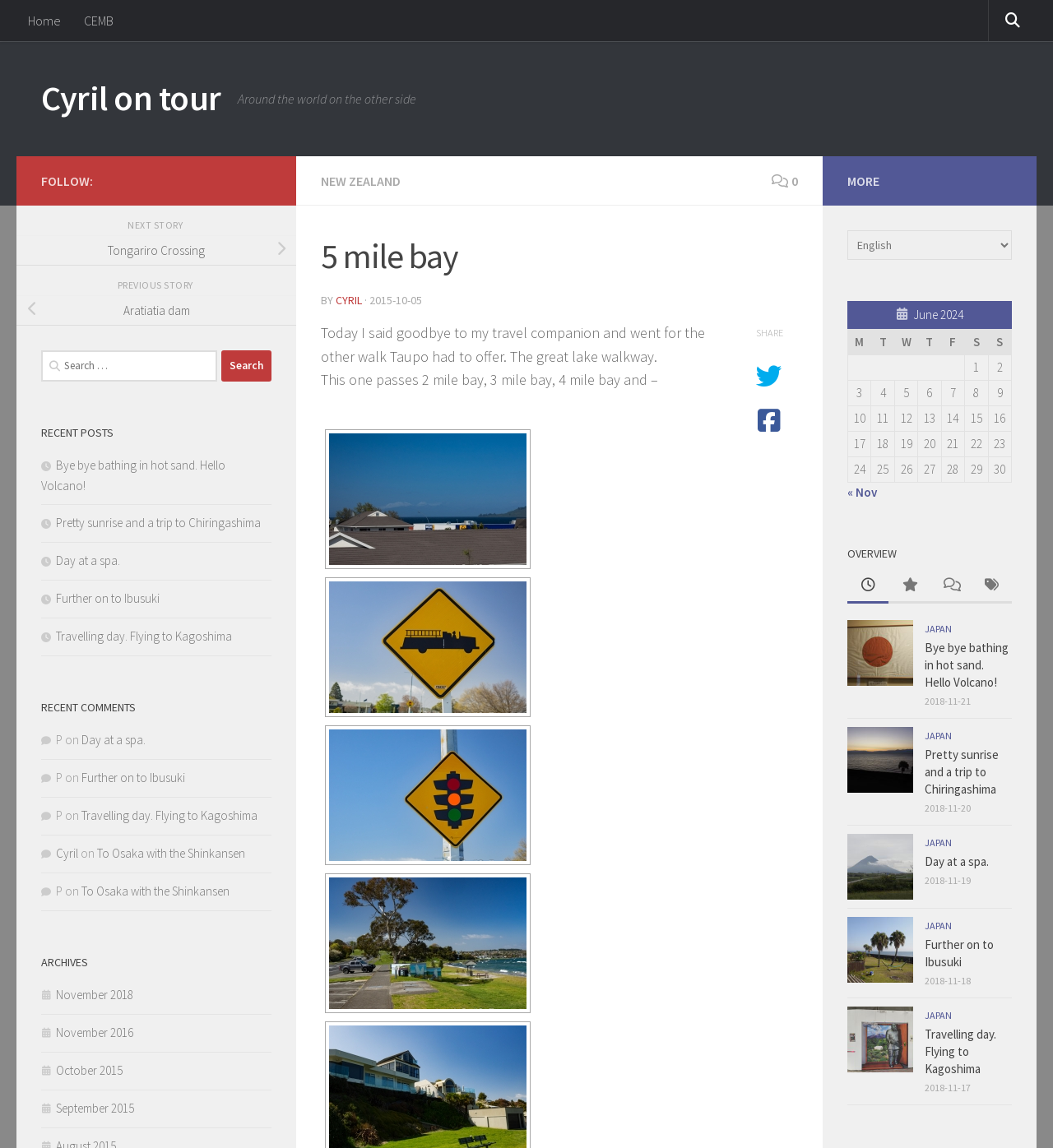How many mile bays does the walkway pass?
Give a one-word or short phrase answer based on the image.

4